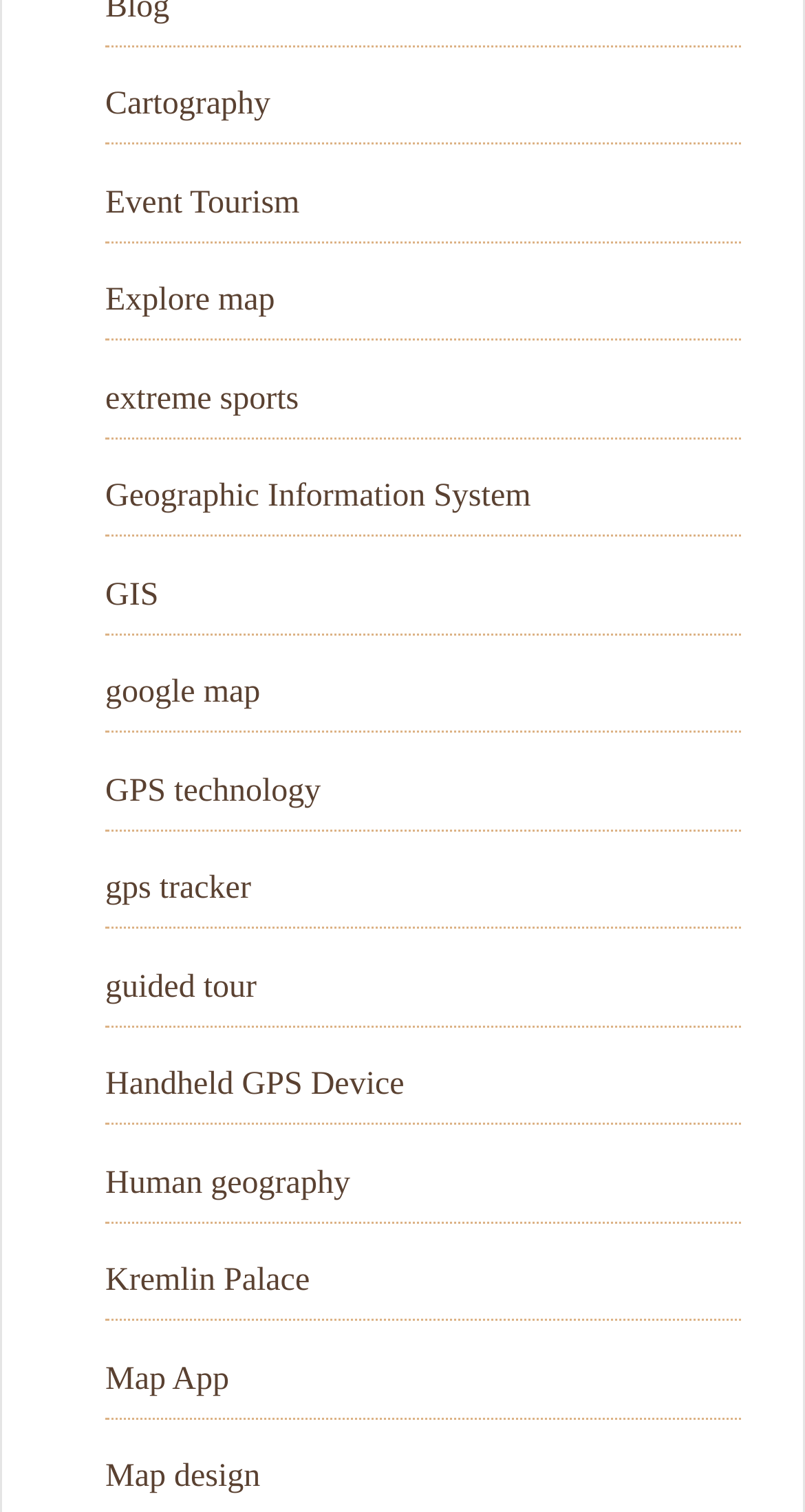Could you provide the bounding box coordinates for the portion of the screen to click to complete this instruction: "Open google map"?

[0.131, 0.446, 0.323, 0.47]